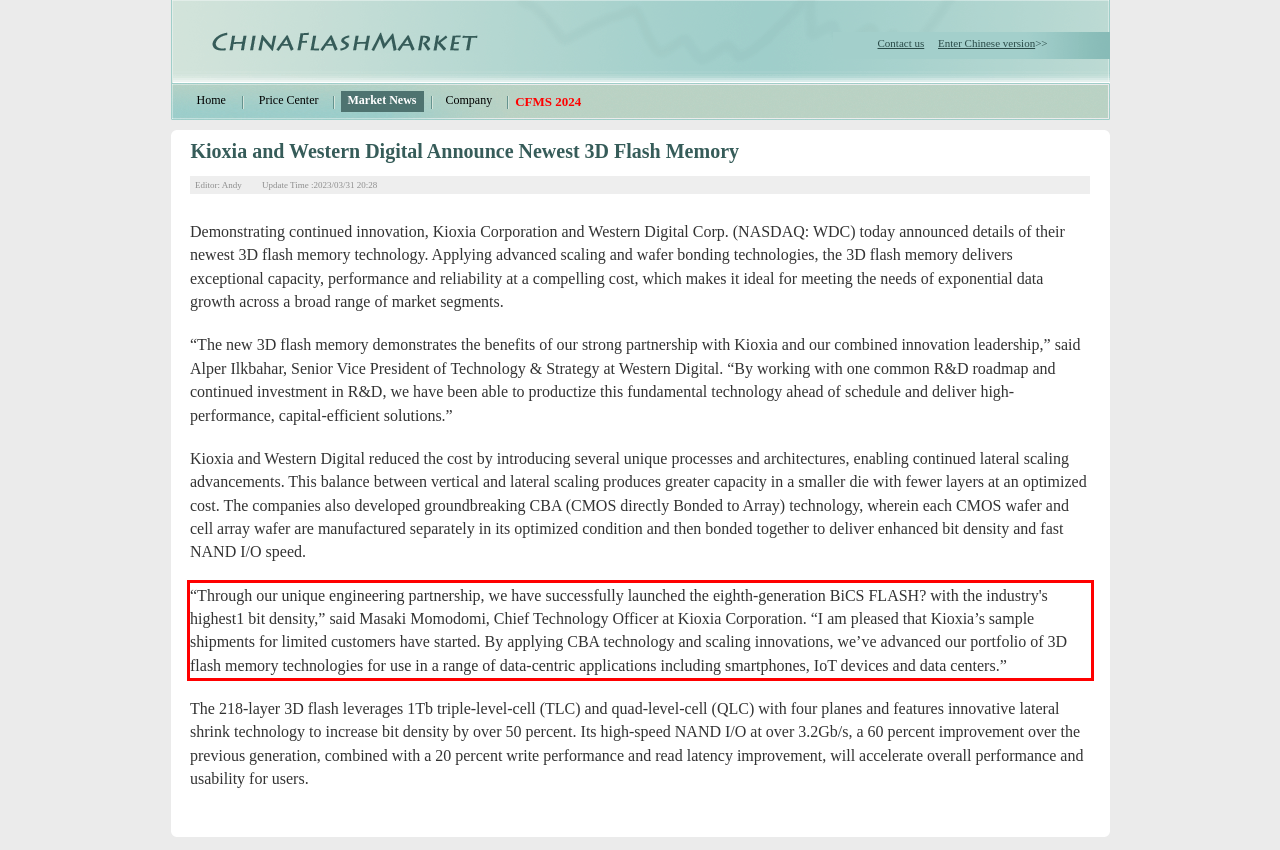Please use OCR to extract the text content from the red bounding box in the provided webpage screenshot.

“Through our unique engineering partnership, we have successfully launched the eighth-generation BiCS FLASH? with the industry's highest1 bit density,” said Masaki Momodomi, Chief Technology Officer at Kioxia Corporation. “I am pleased that Kioxia’s sample shipments for limited customers have started. By applying CBA technology and scaling innovations, we’ve advanced our portfolio of 3D flash memory technologies for use in a range of data-centric applications including smartphones, IoT devices and data centers.”